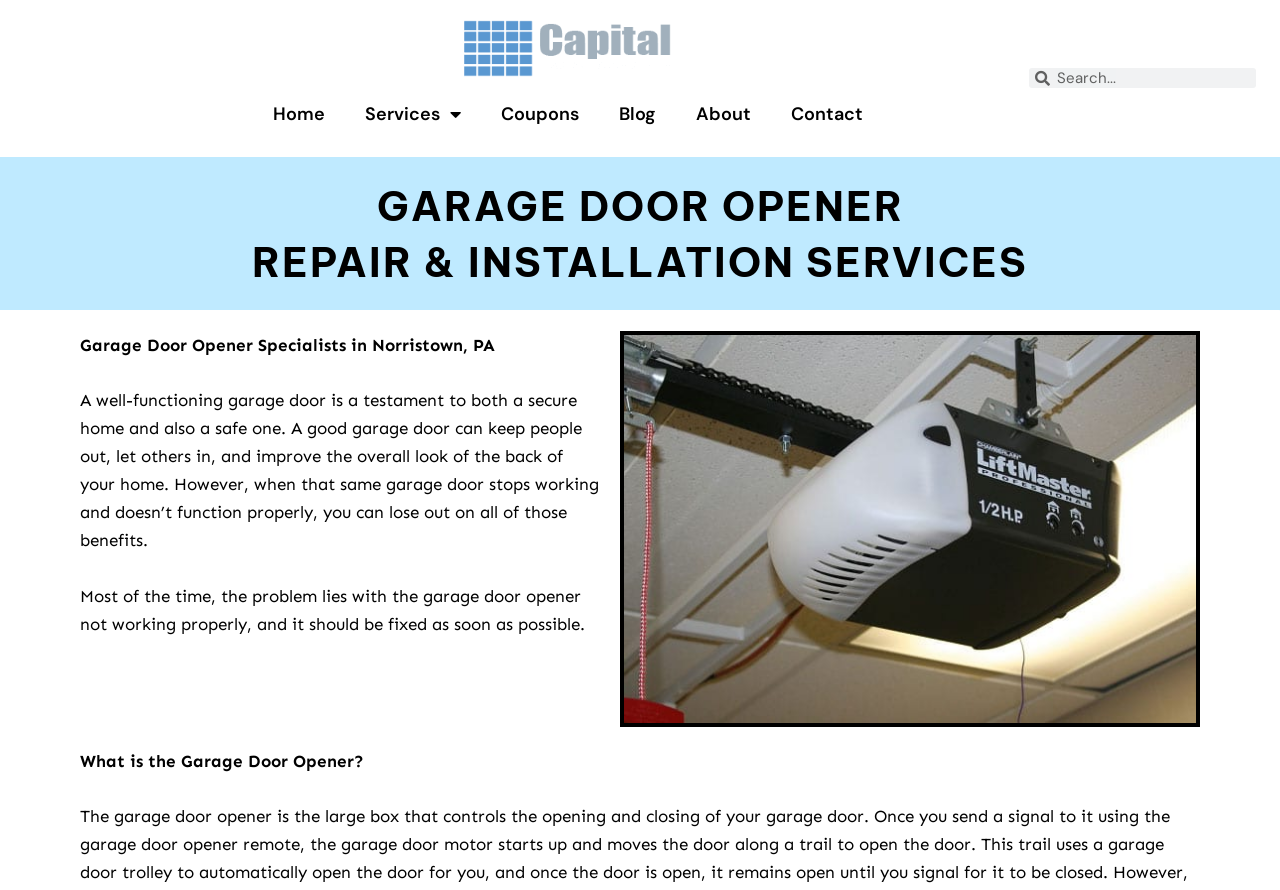Find the bounding box coordinates of the area that needs to be clicked in order to achieve the following instruction: "Search for something". The coordinates should be specified as four float numbers between 0 and 1, i.e., [left, top, right, bottom].

[0.821, 0.076, 0.981, 0.099]